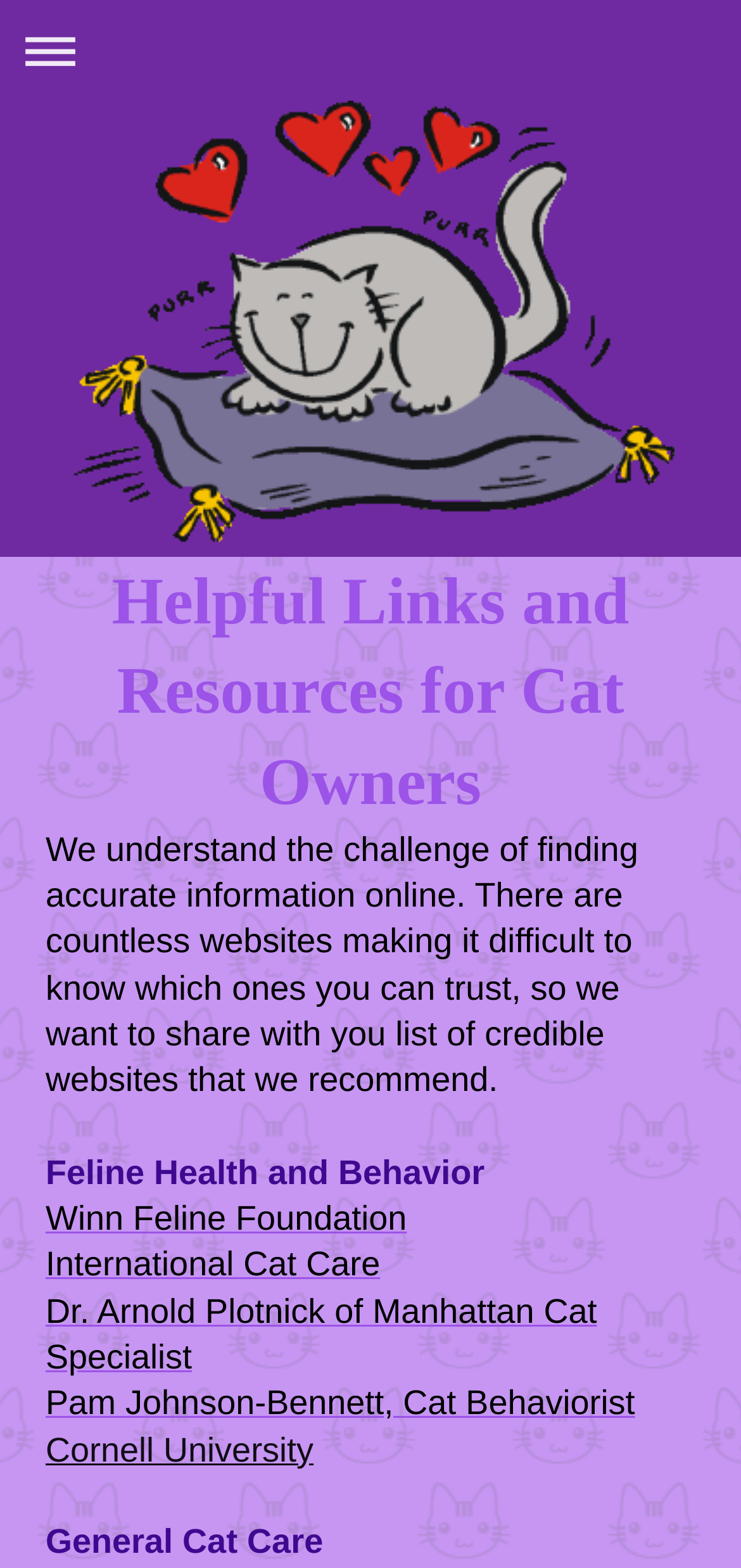Respond to the question below with a single word or phrase:
What is the purpose of this webpage?

Provide helpful links and resources